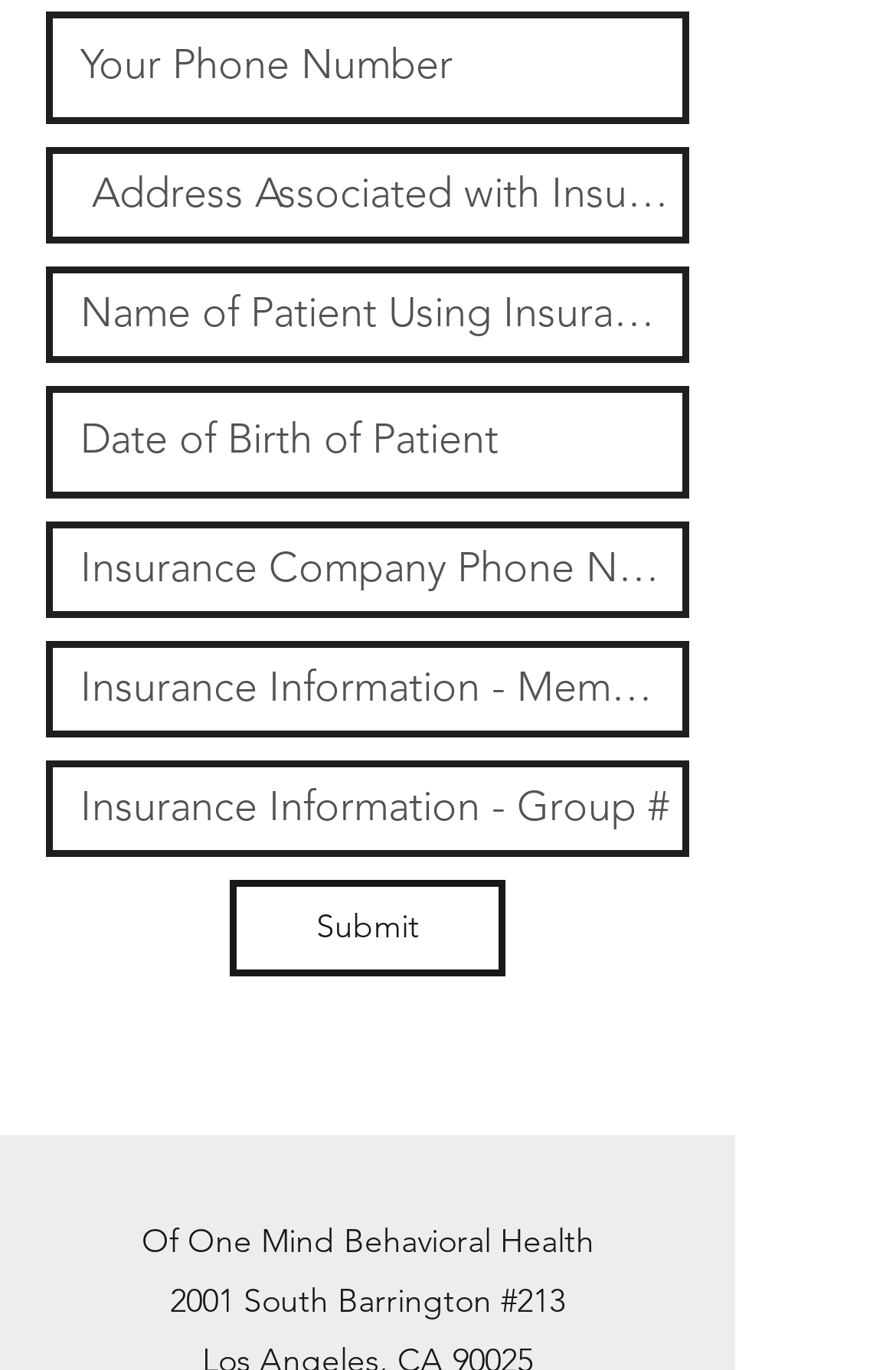What is the company name at the bottom of the page?
Using the image, answer in one word or phrase.

Of One Mind Behavioral Health